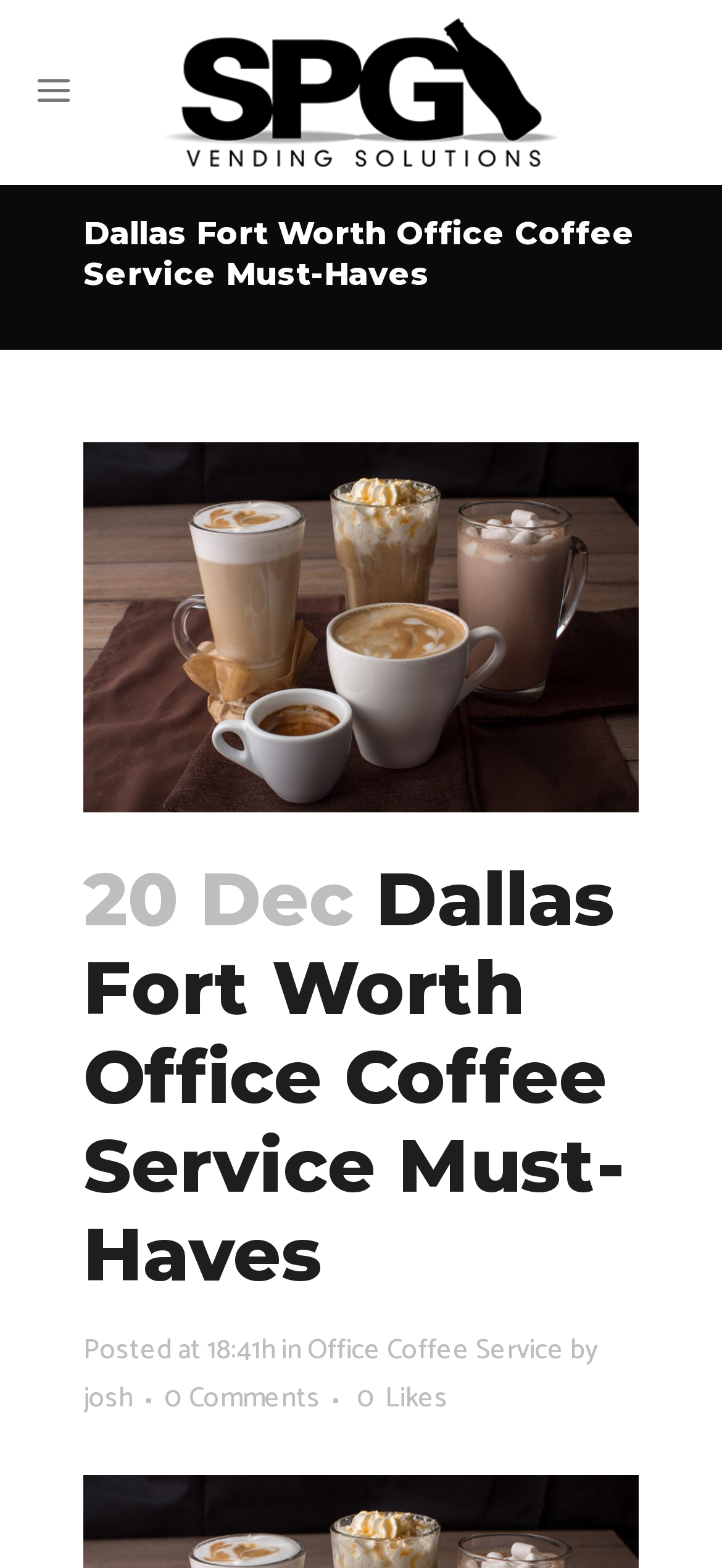Respond to the question below with a single word or phrase:
What is the date of the article?

20 Dec